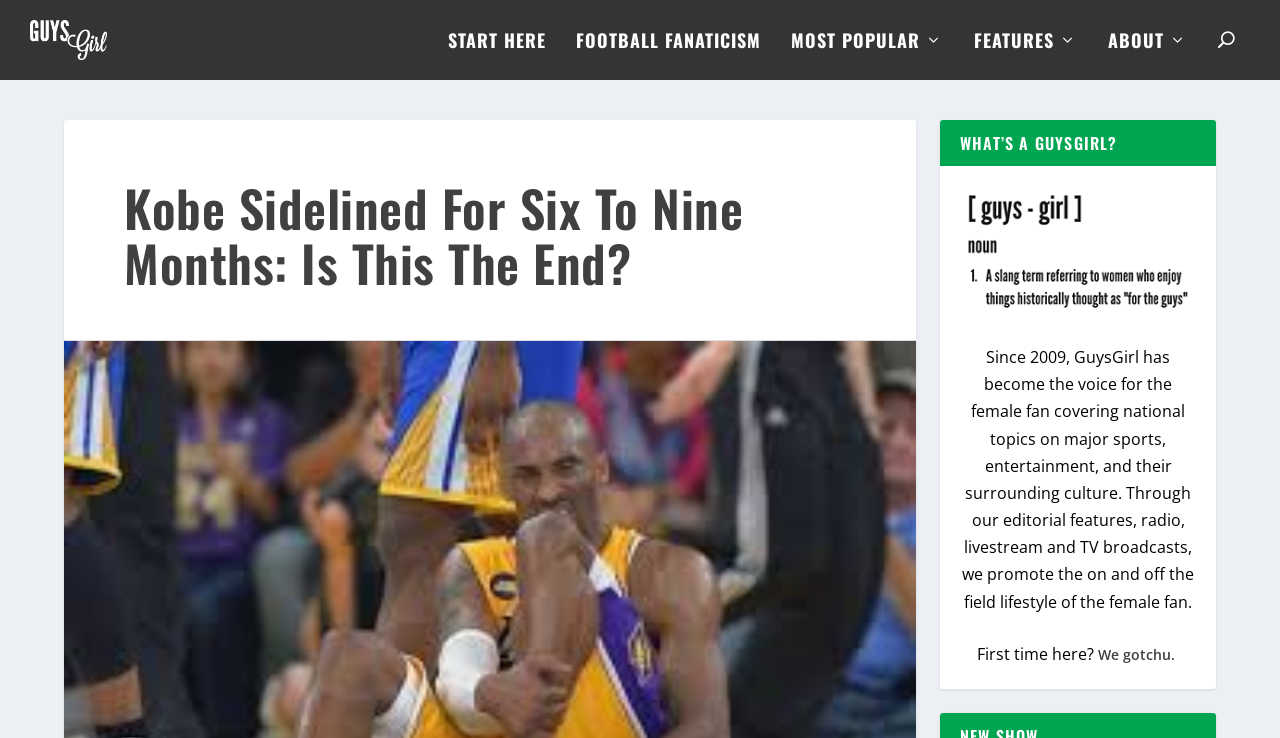Analyze the image and give a detailed response to the question:
How many main categories are available on the website?

By examining the top navigation bar, we can see five main categories: 'START HERE', 'FOOTBALL FANATICISM', 'MOST POPULAR', 'FEATURES', and 'ABOUT'.